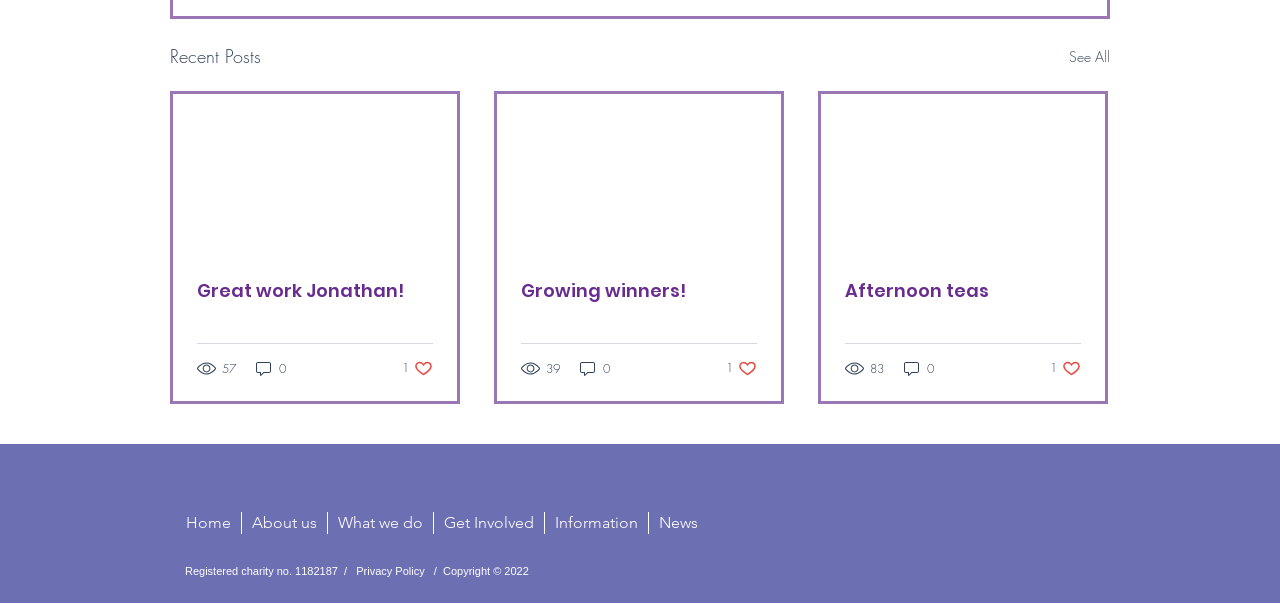Please provide a comprehensive answer to the question based on the screenshot: How many likes does the second post have?

The second post has a button '1 like. Post not marked as liked' below it, indicating the number of likes for that post.